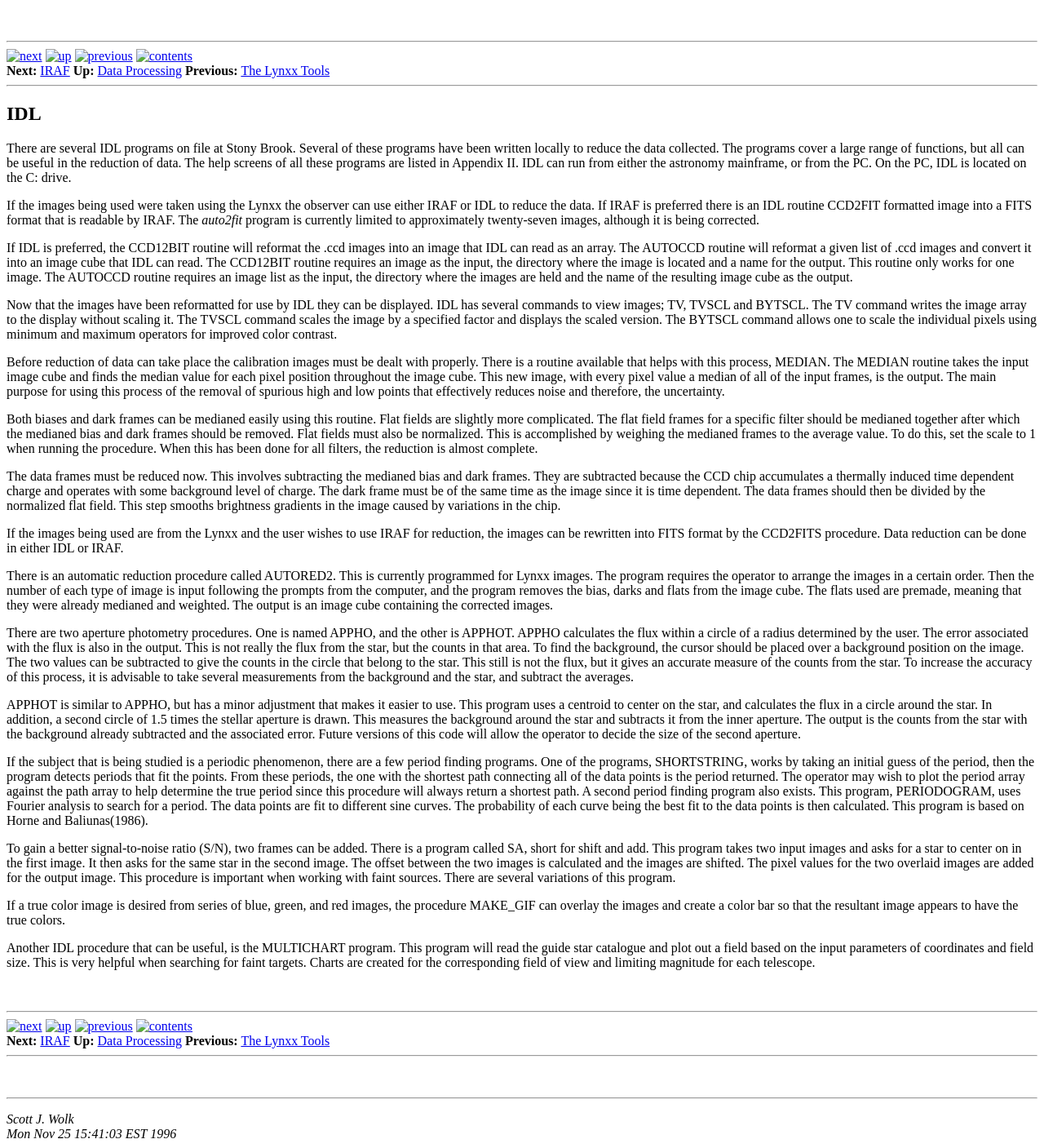Identify the bounding box coordinates of the section to be clicked to complete the task described by the following instruction: "click next". The coordinates should be four float numbers between 0 and 1, formatted as [left, top, right, bottom].

[0.006, 0.043, 0.04, 0.055]